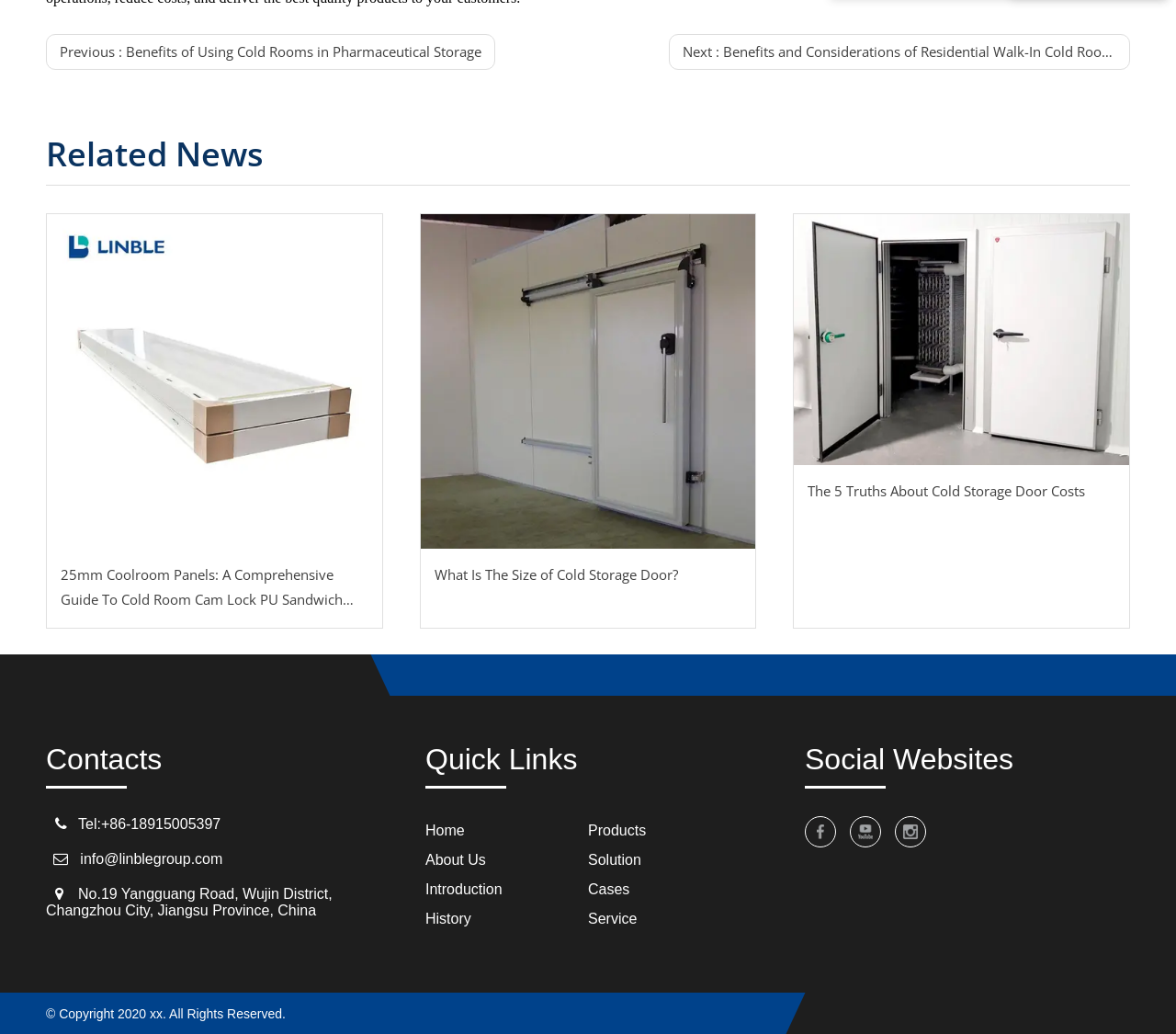Please answer the following question using a single word or phrase: 
How many social media platforms are listed?

3